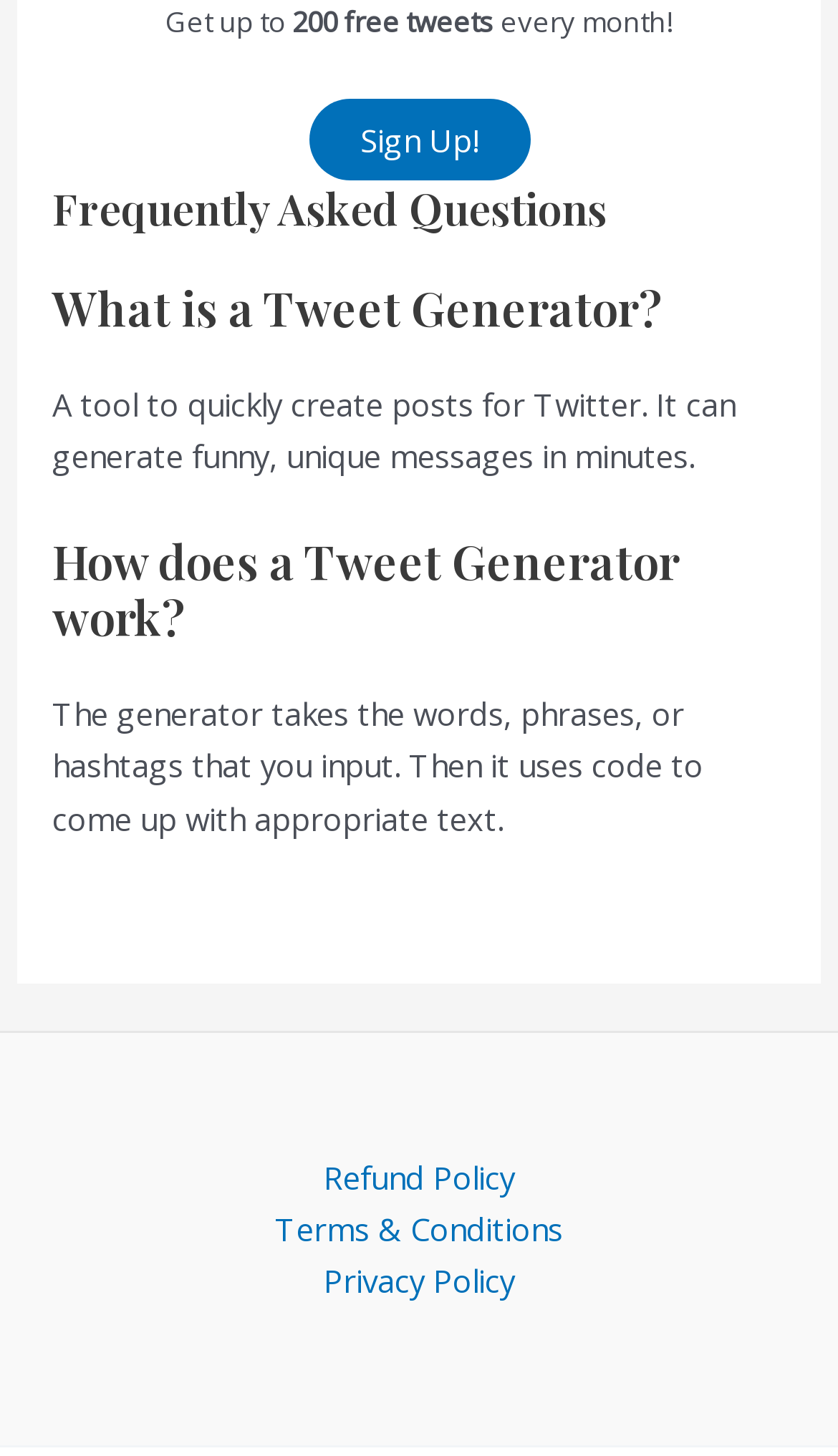Examine the image carefully and respond to the question with a detailed answer: 
How many links are present in the site navigation footer?

The navigation element with ID 94 contains three link elements with IDs 430, 431, and 432, which correspond to the Refund Policy, Terms & Conditions, and Privacy Policy pages, respectively.